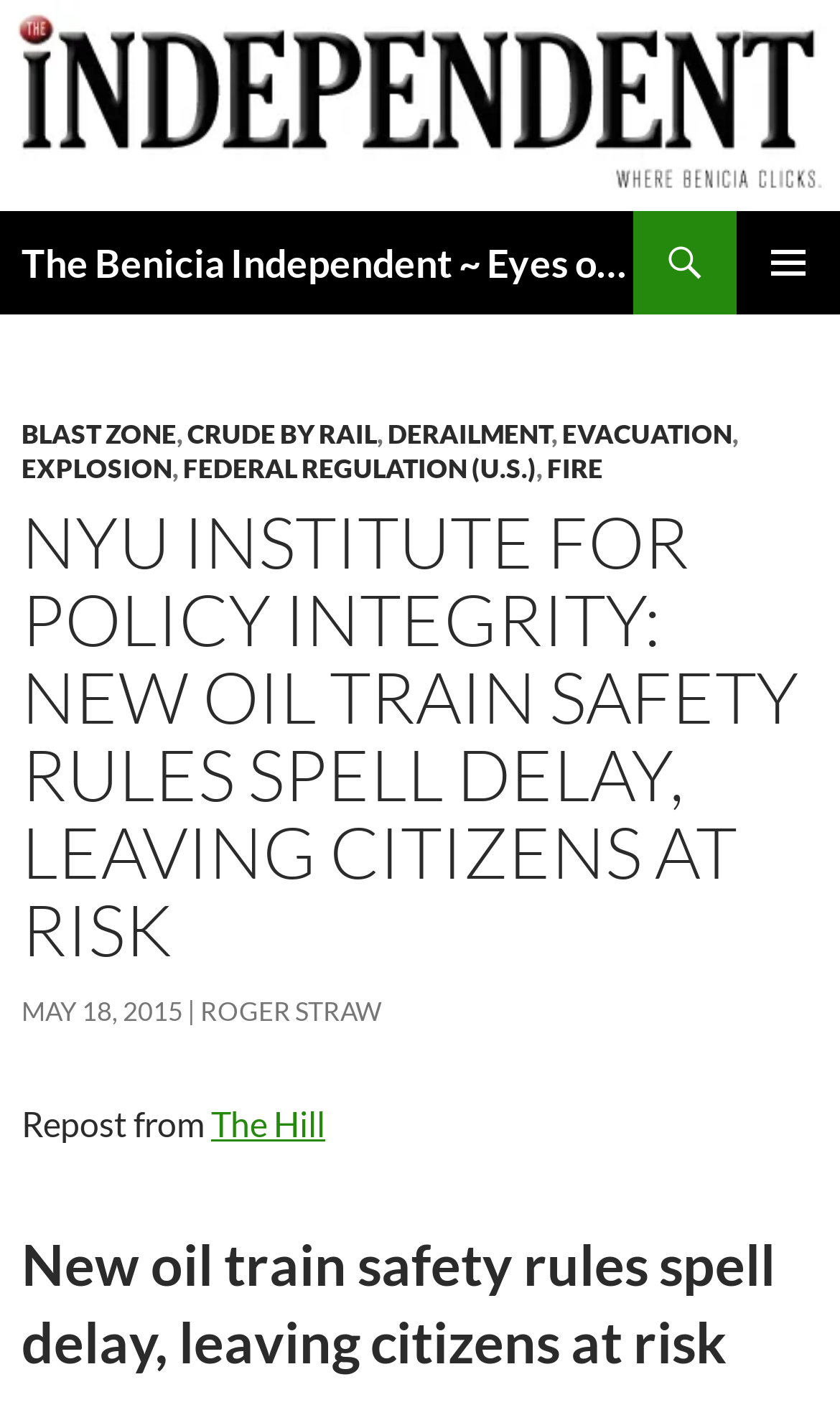Based on the image, give a detailed response to the question: What is the name of the website?

I determined the answer by looking at the top-most link element with the text 'The Benicia Independent ~ Eyes on the Environment / Benicia news & views' which suggests that this is the name of the website.